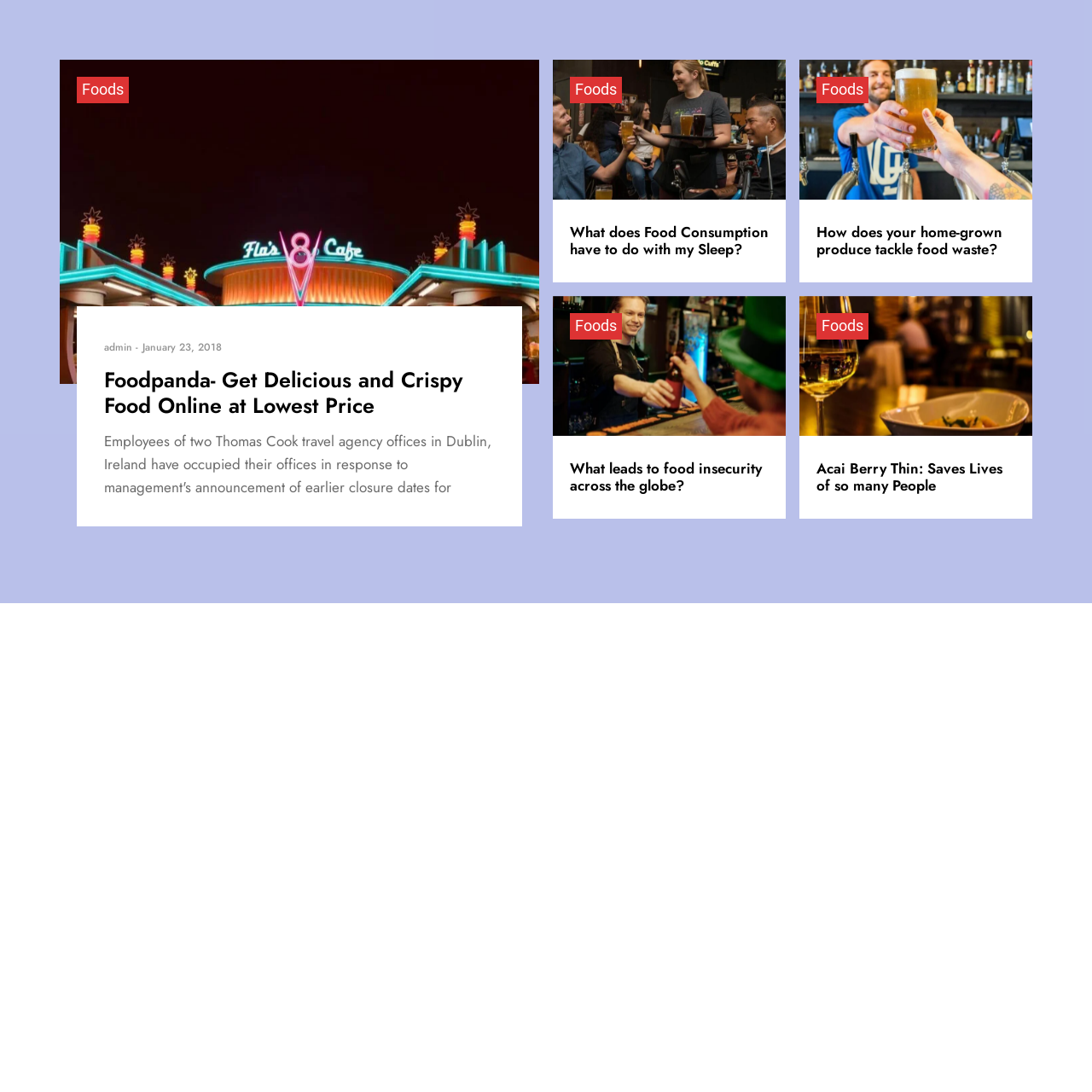Present a detailed account of what is displayed on the webpage.

This webpage appears to be a news or blog page focused on food-related topics. At the top, there is a prominent heading that reads "Foodpanda- Get Delicious and Crispy Food Online at Lowest Price". Below this heading, there are three columns of links and headings, each containing three elements. 

In the left column, there are three links with the text "Foods" and a hyphen, a time element showing the date "January 23, 2018", and an admin link. 

In the middle column, there are three headings with links, each discussing a different food-related topic. The first heading is "What does Food Consumption have to do with my Sleep?", the second is "How does your home-grown produce tackle food waste?", and the third is "What leads to food insecurity across the globe?".

In the right column, there are three more headings with links, again discussing food-related topics. The first heading is "Acai Berry Thin: Saves Lives of so many People", and the other two headings are not explicitly mentioned. 

There are also several empty links scattered throughout the page, but they do not contain any descriptive text. Overall, the page seems to be a collection of news articles or blog posts related to food and nutrition.